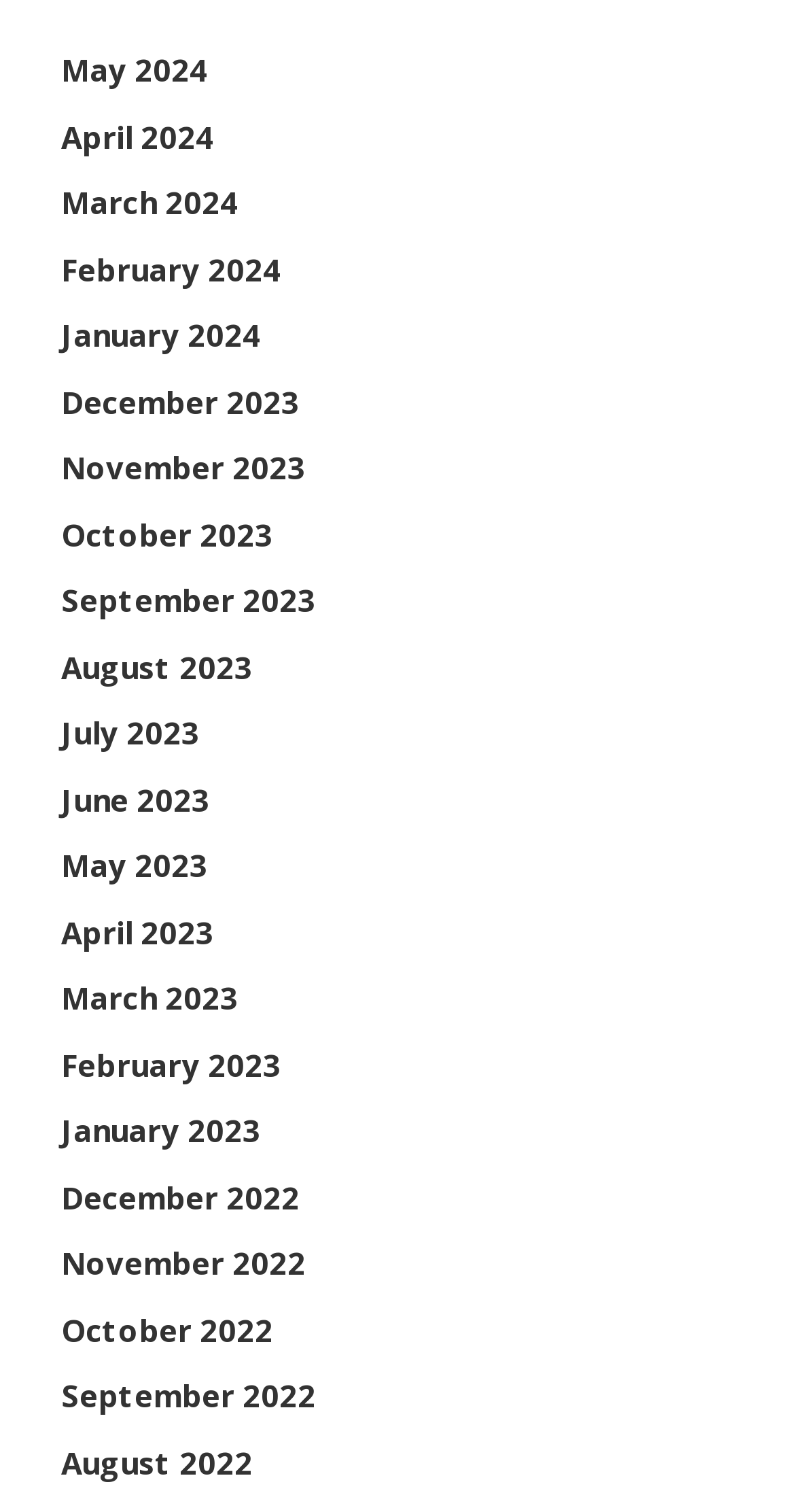Respond to the question with just a single word or phrase: 
What is the earliest month listed?

August 2022